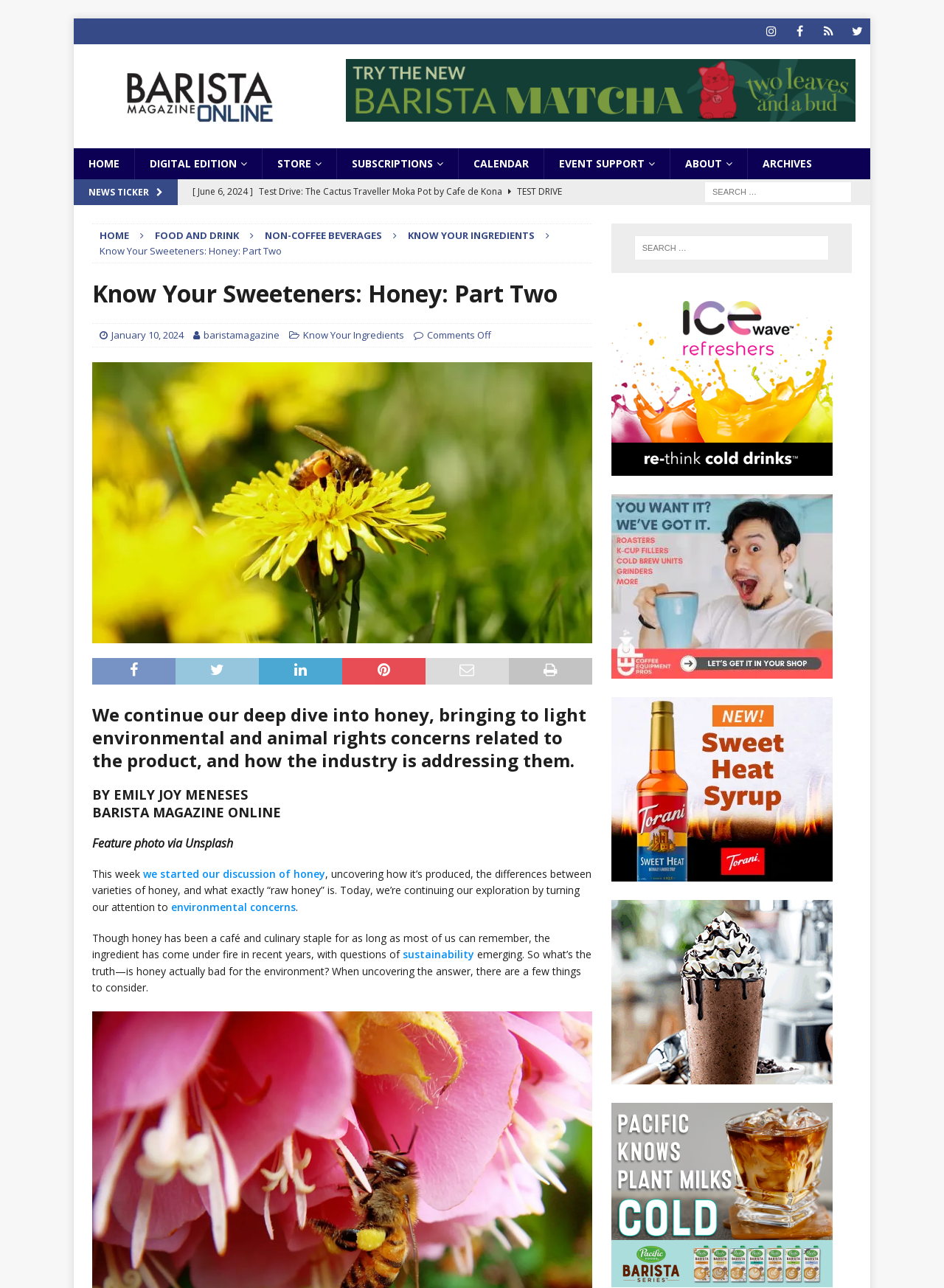Identify the bounding box coordinates for the region of the element that should be clicked to carry out the instruction: "Learn more about Great Cooks on 8". The bounding box coordinates should be four float numbers between 0 and 1, i.e., [left, top, right, bottom].

None